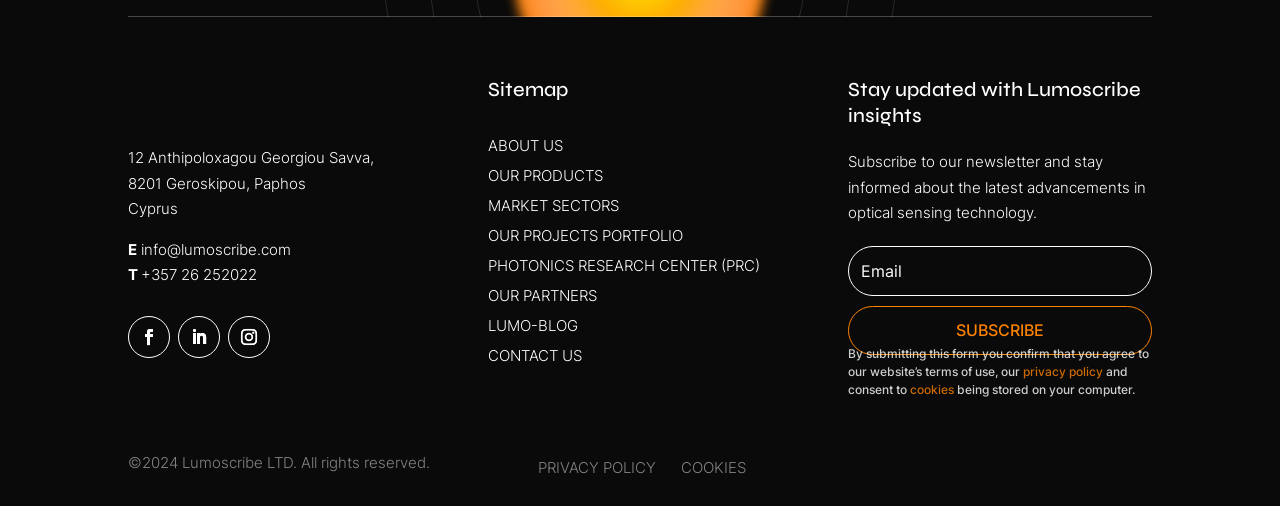Answer succinctly with a single word or phrase:
What is the phone number?

+357 26 252022